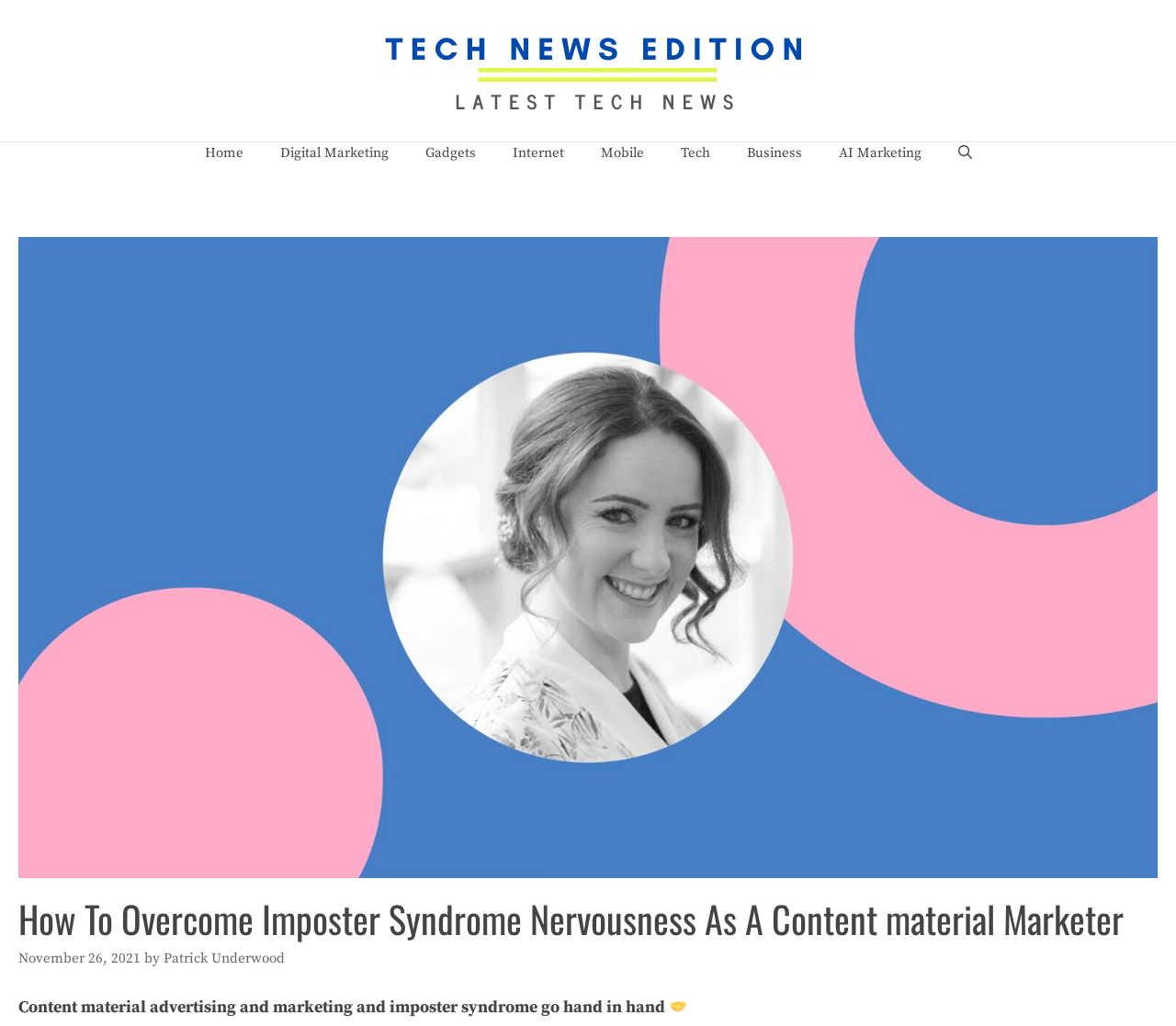Please find the bounding box coordinates of the section that needs to be clicked to achieve this instruction: "open the search bar".

[0.799, 0.139, 0.842, 0.159]